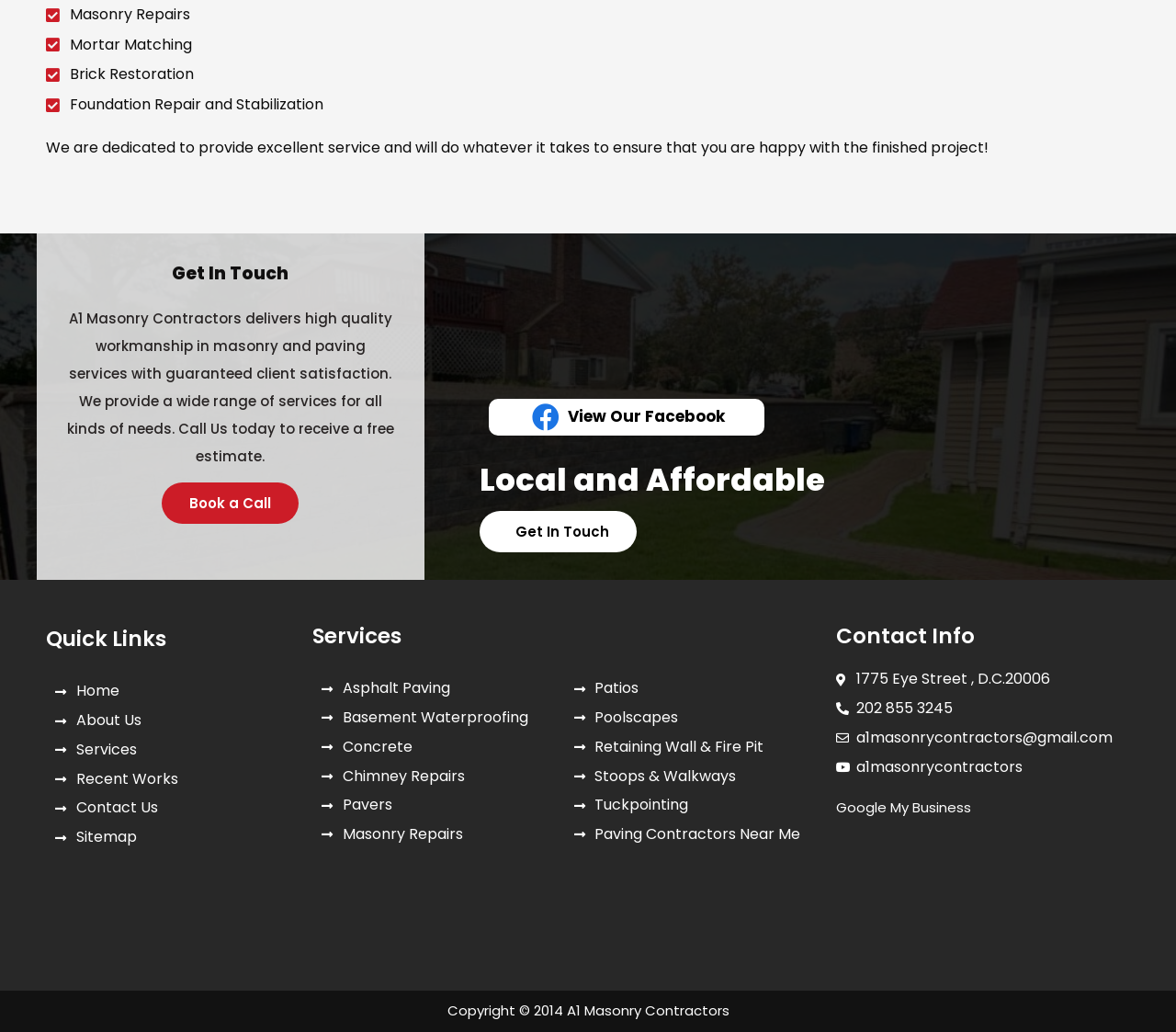Provide the bounding box coordinates of the section that needs to be clicked to accomplish the following instruction: "View 'Home'."

[0.047, 0.659, 0.242, 0.681]